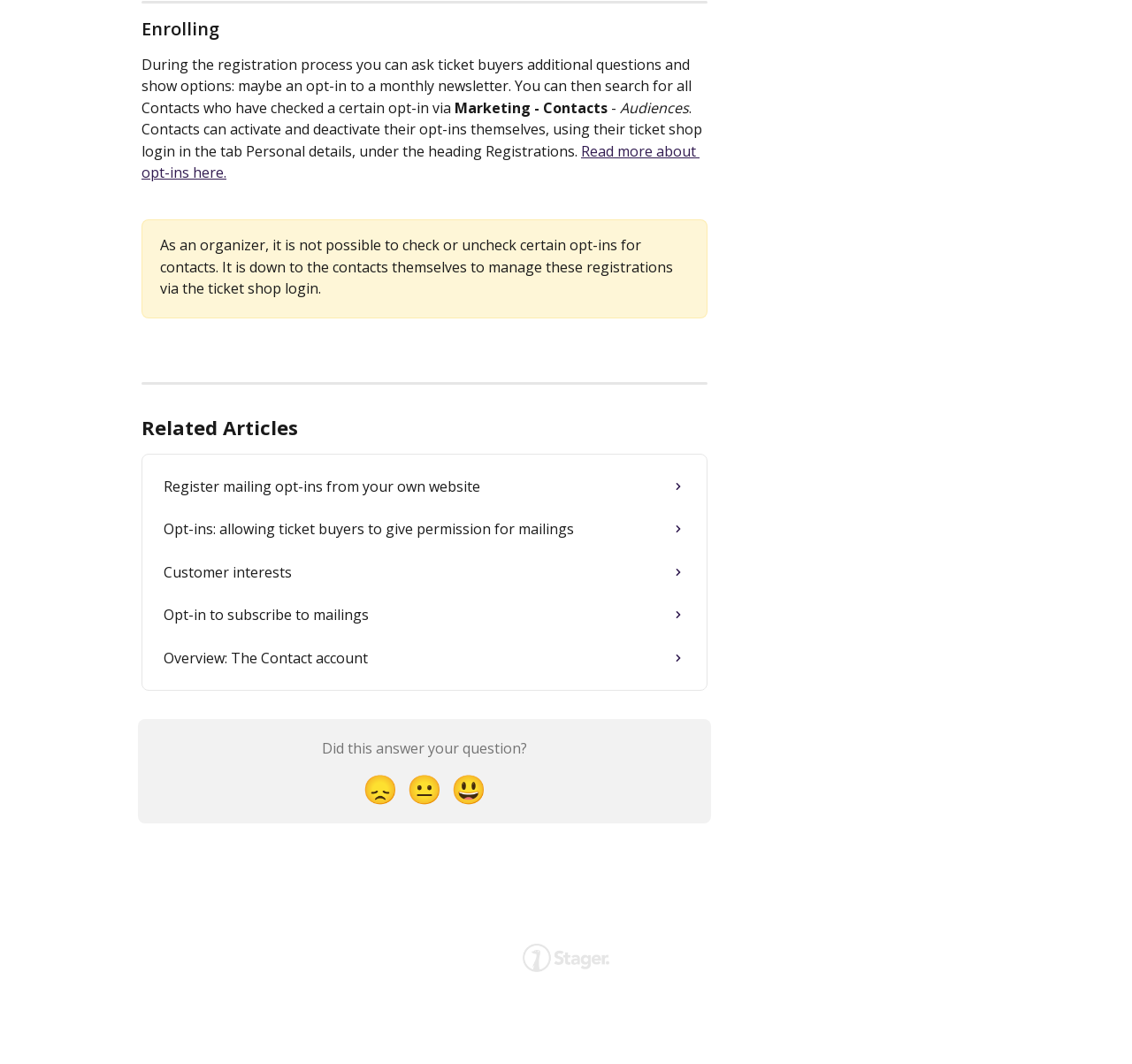Please find the bounding box for the following UI element description. Provide the coordinates in (top-left x, top-left y, bottom-right x, bottom-right y) format, with values between 0 and 1: alt="Stager Help Center"

[0.462, 0.888, 0.538, 0.908]